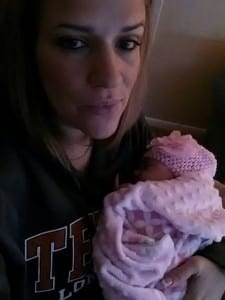What is Vanessa wearing in the image?
Use the image to answer the question with a single word or phrase.

A dark sweatshirt